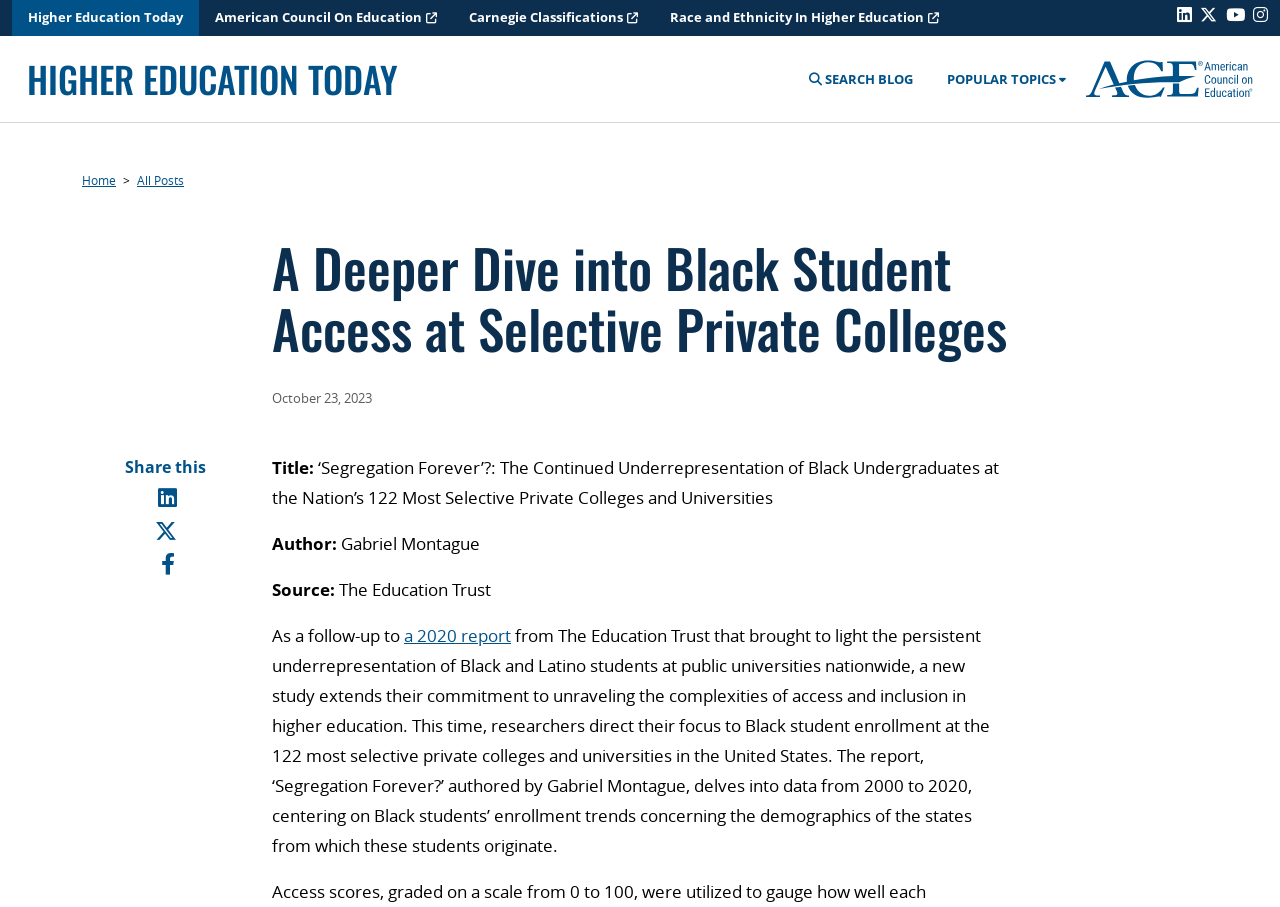Find the bounding box coordinates of the UI element according to this description: "a 2020 report".

[0.316, 0.687, 0.399, 0.713]